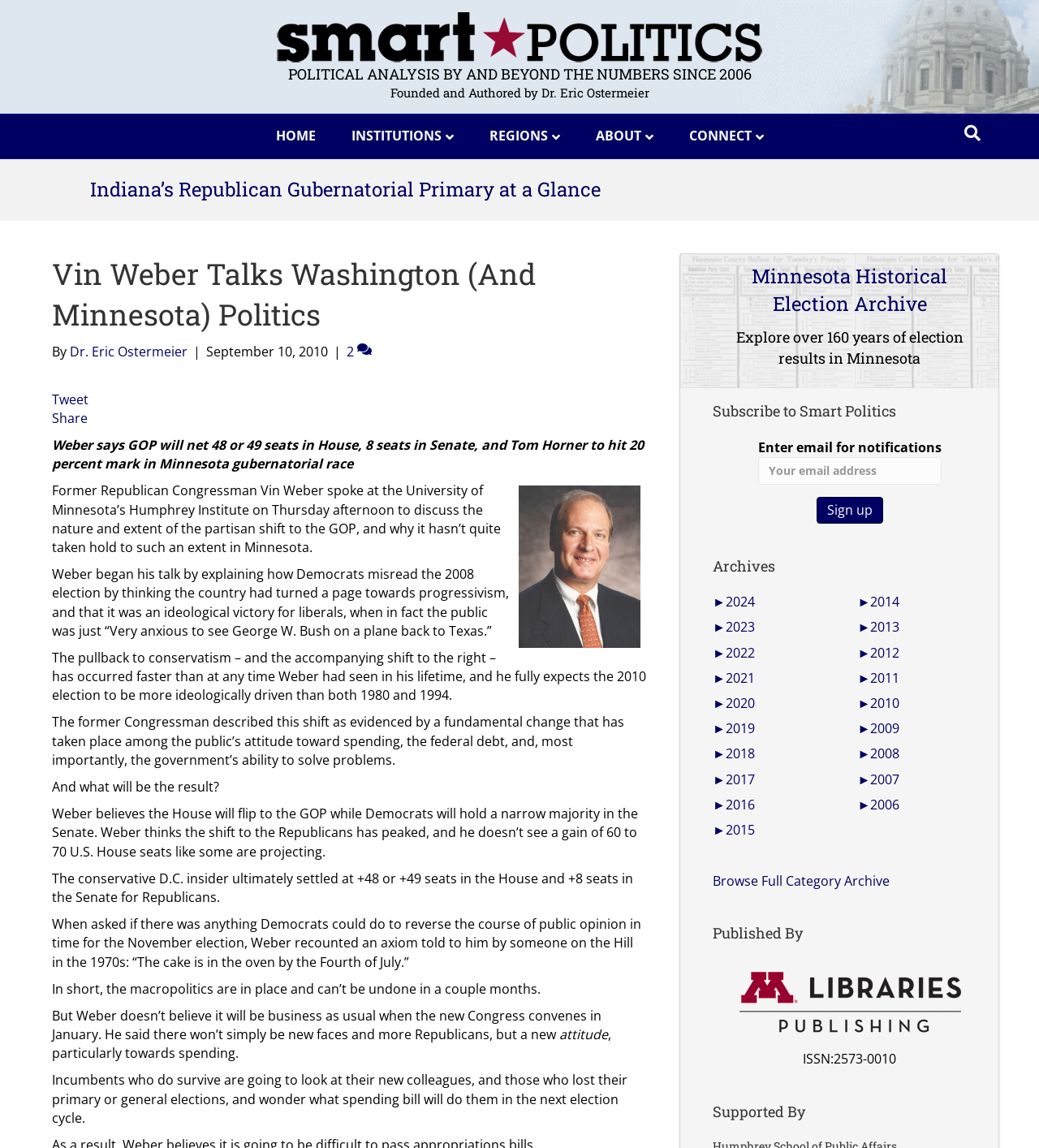Determine the bounding box coordinates of the clickable area required to perform the following instruction: "Browse the archives". The coordinates should be represented as four float numbers between 0 and 1: [left, top, right, bottom].

[0.686, 0.484, 0.949, 0.502]